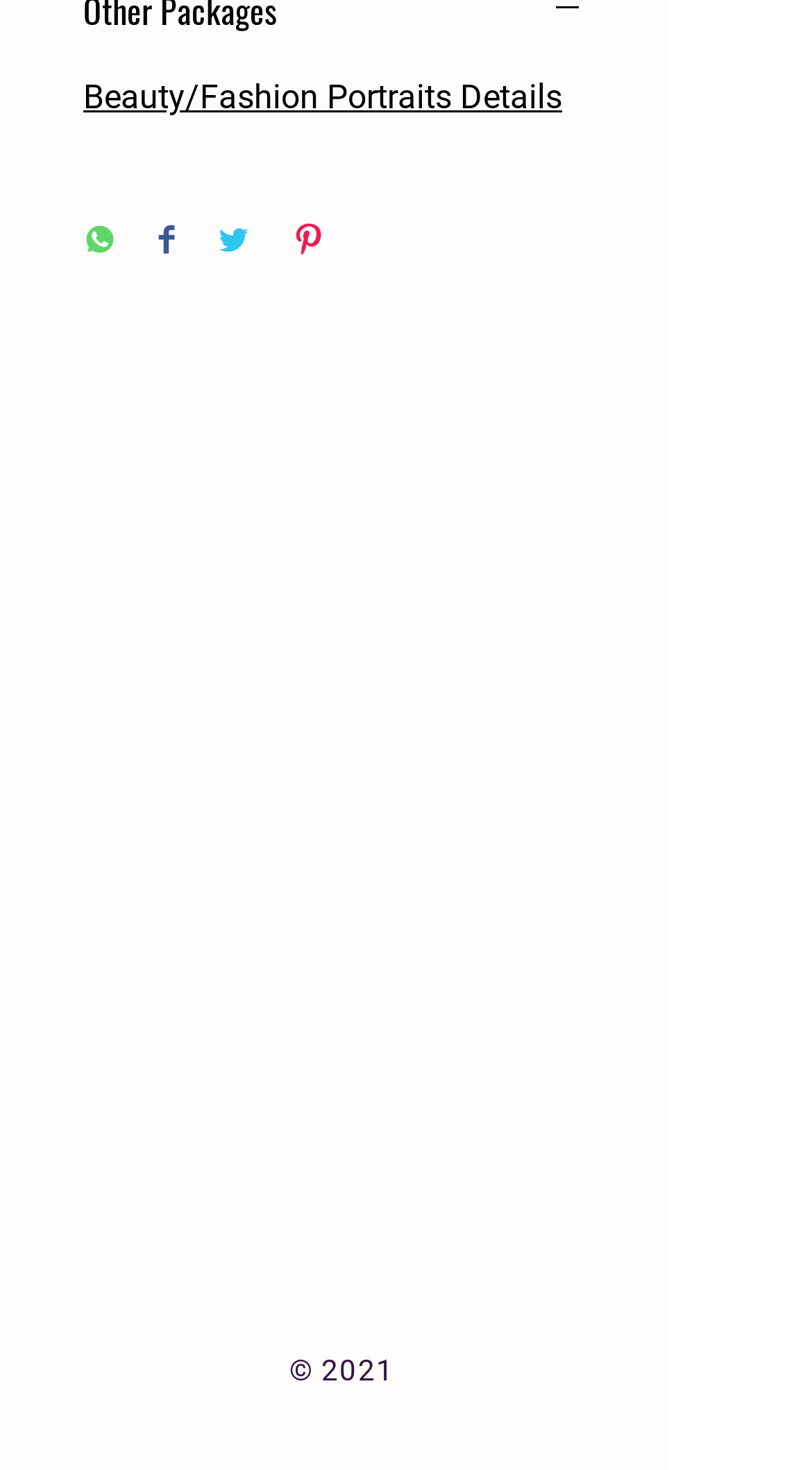Highlight the bounding box coordinates of the element you need to click to perform the following instruction: "Click the 'Allow selection' button."

None